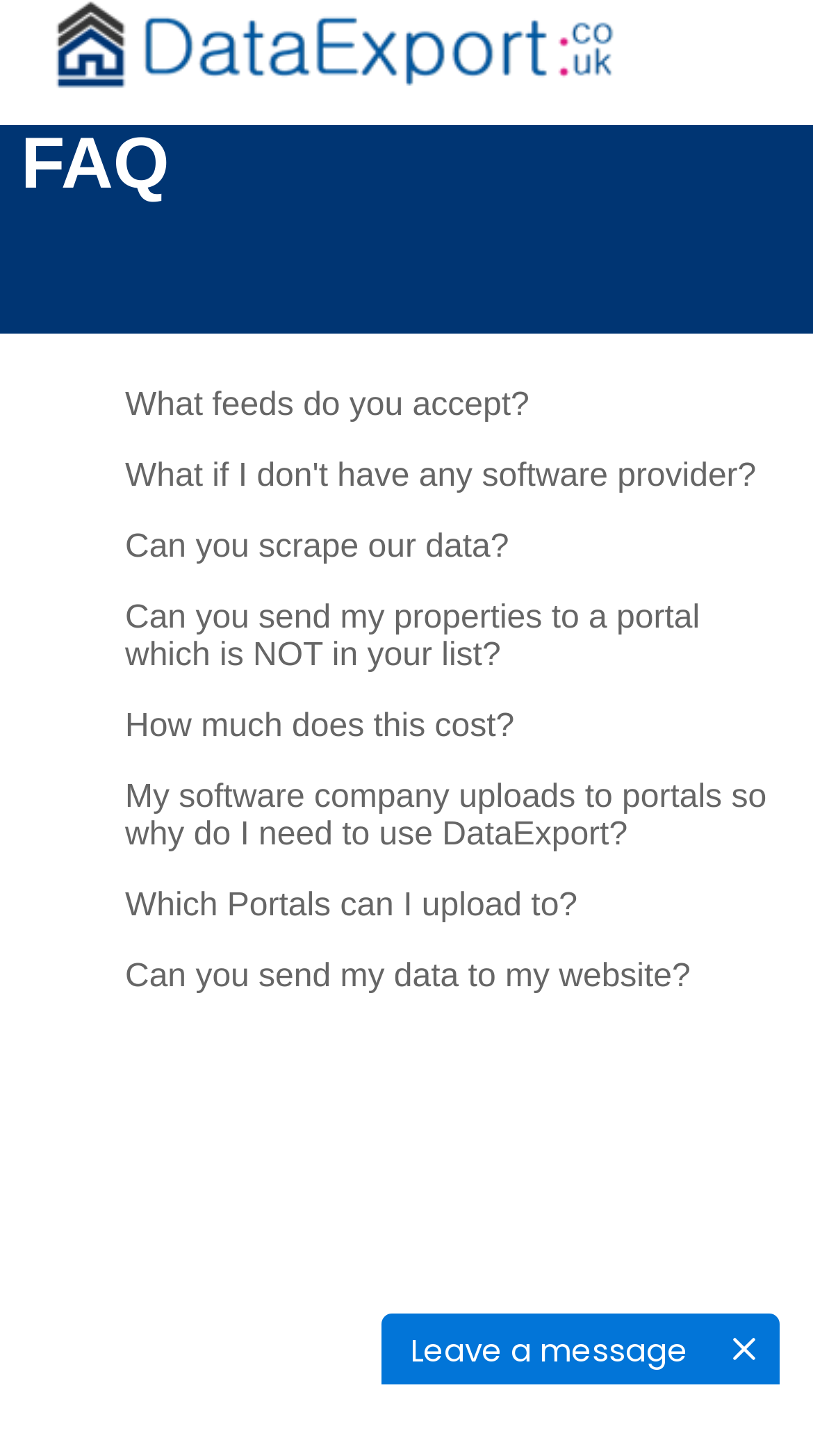What is the topic of the FAQs on this webpage?
Look at the image and respond with a single word or a short phrase.

Data export